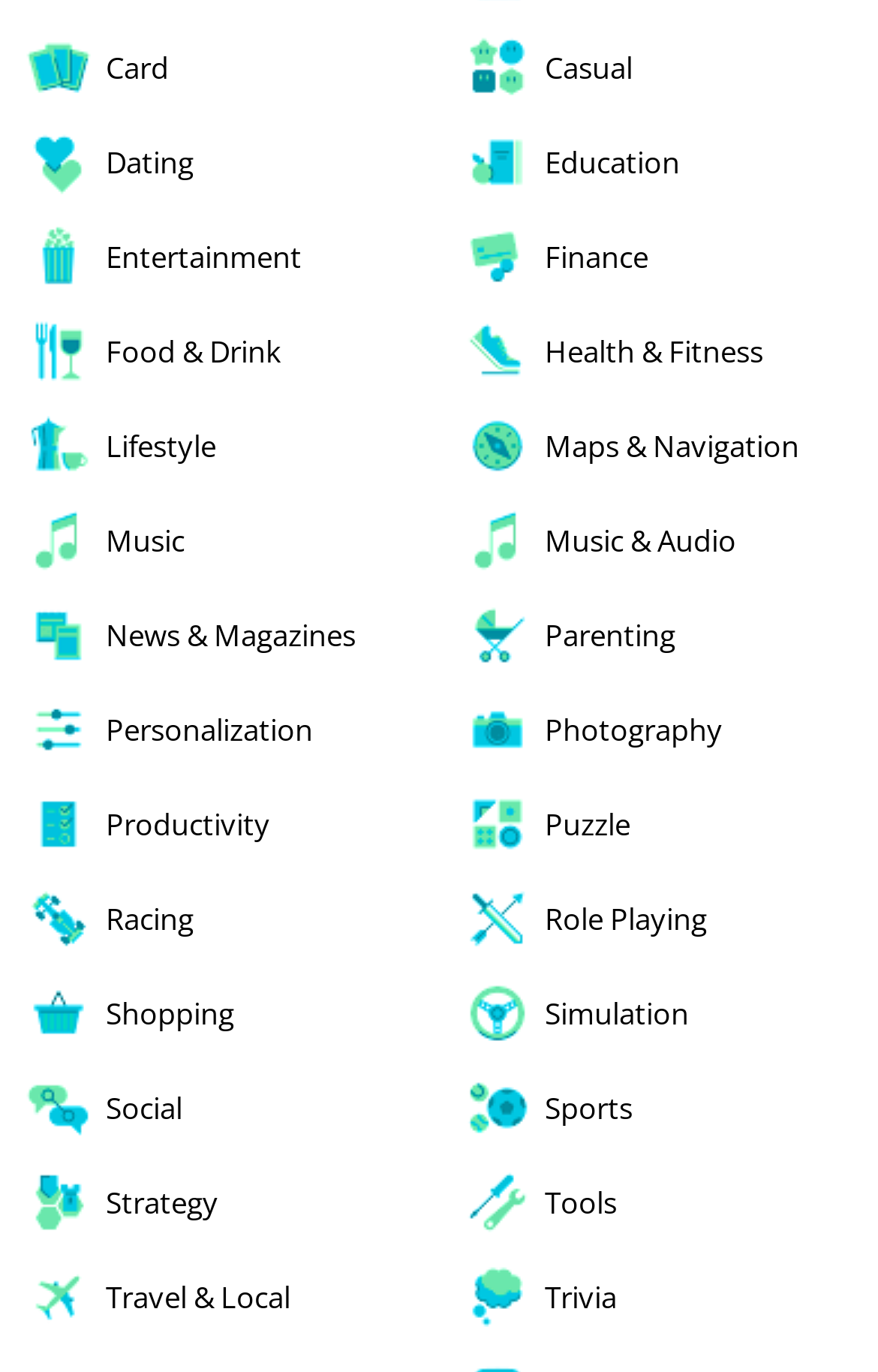What is the category above 'Music'?
Respond to the question with a single word or phrase according to the image.

Lifestyle